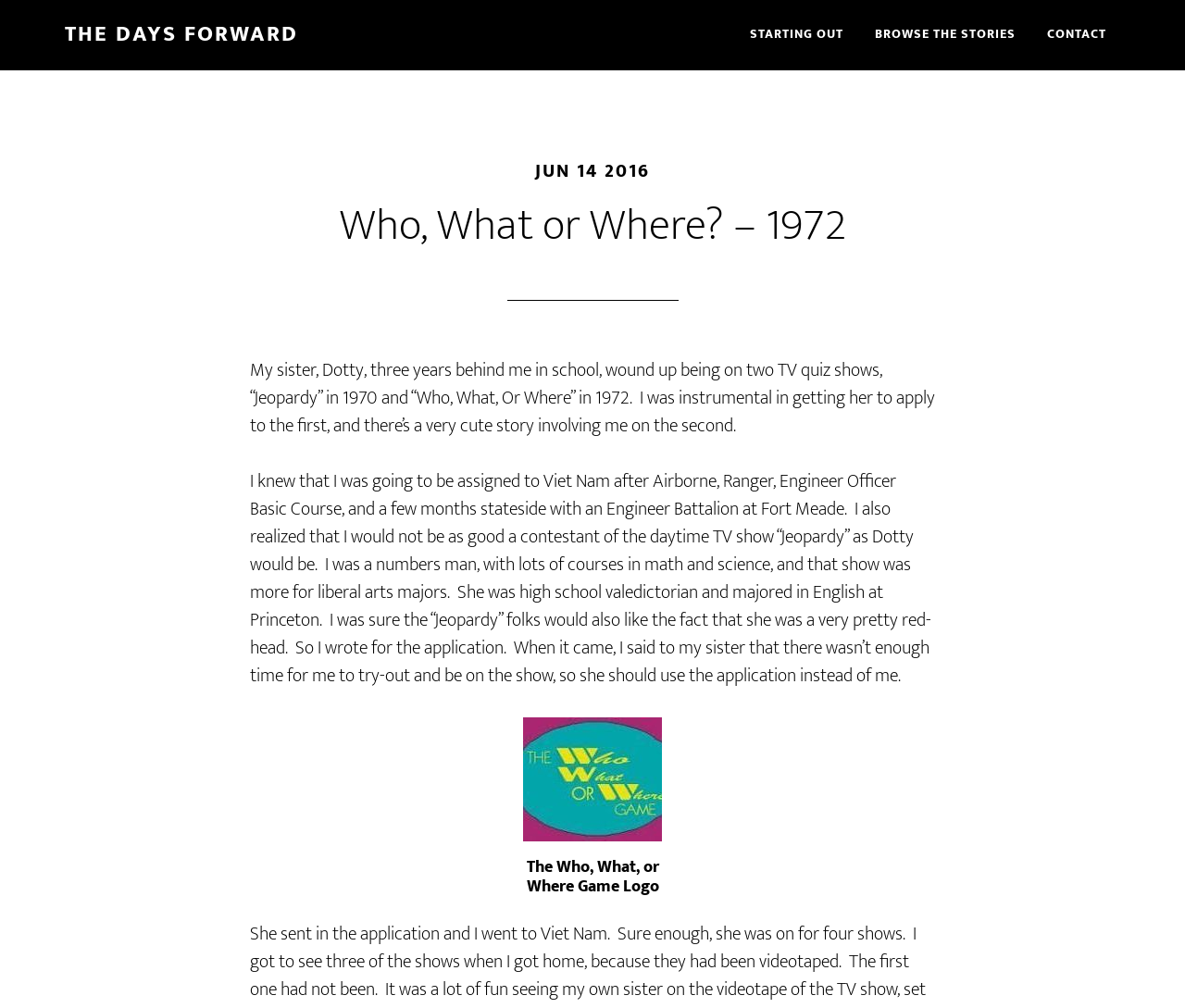Bounding box coordinates are specified in the format (top-left x, top-left y, bottom-right x, bottom-right y). All values are floating point numbers bounded between 0 and 1. Please provide the bounding box coordinate of the region this sentence describes: Contact

[0.872, 0.0, 0.945, 0.07]